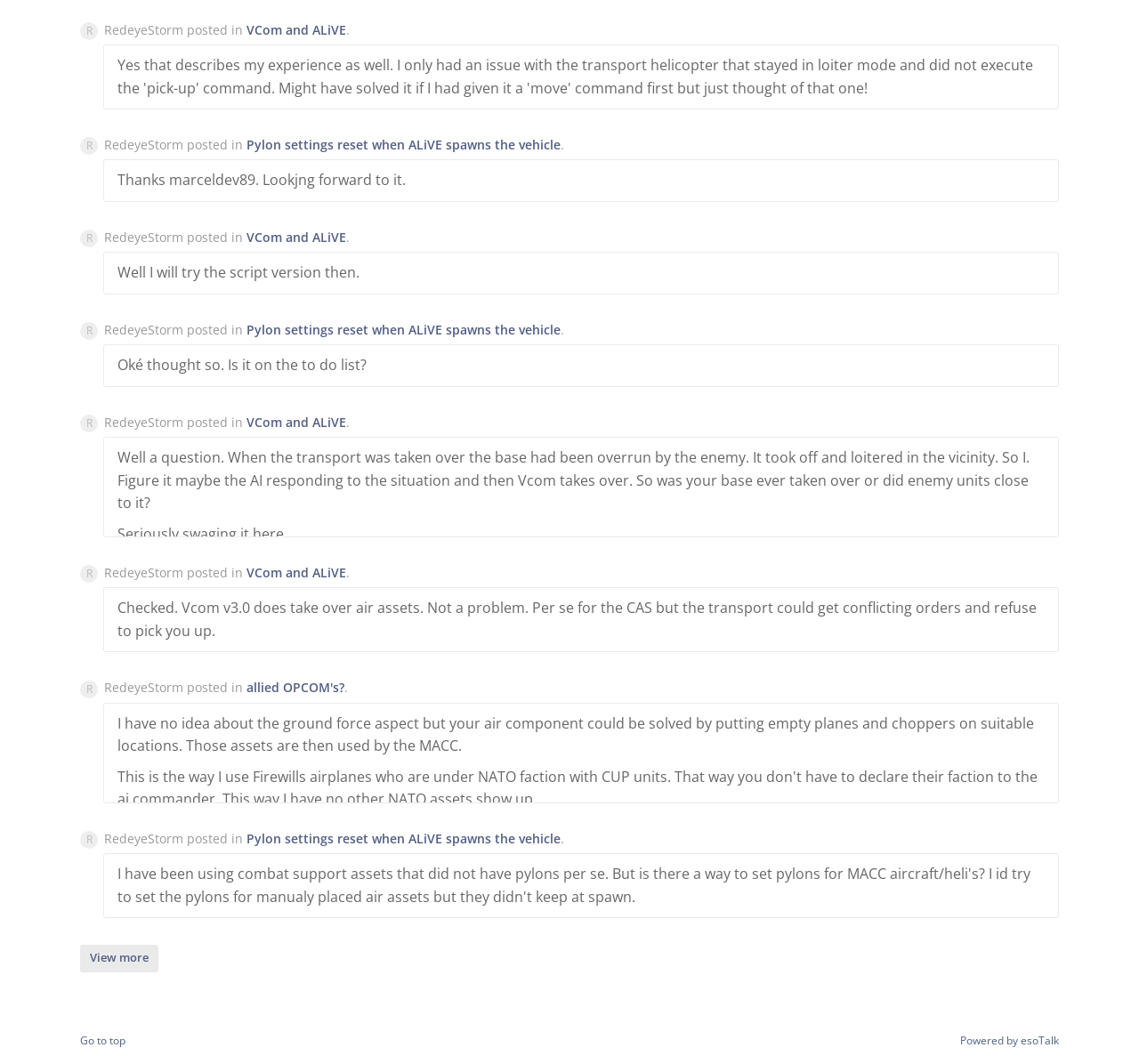Refer to the element description allied OPCOM's? and identify the corresponding bounding box in the screenshot. Format the coordinates as (top-left x, top-left y, bottom-right x, bottom-right y) with values in the range of 0 to 1.

[0.216, 0.638, 0.302, 0.654]